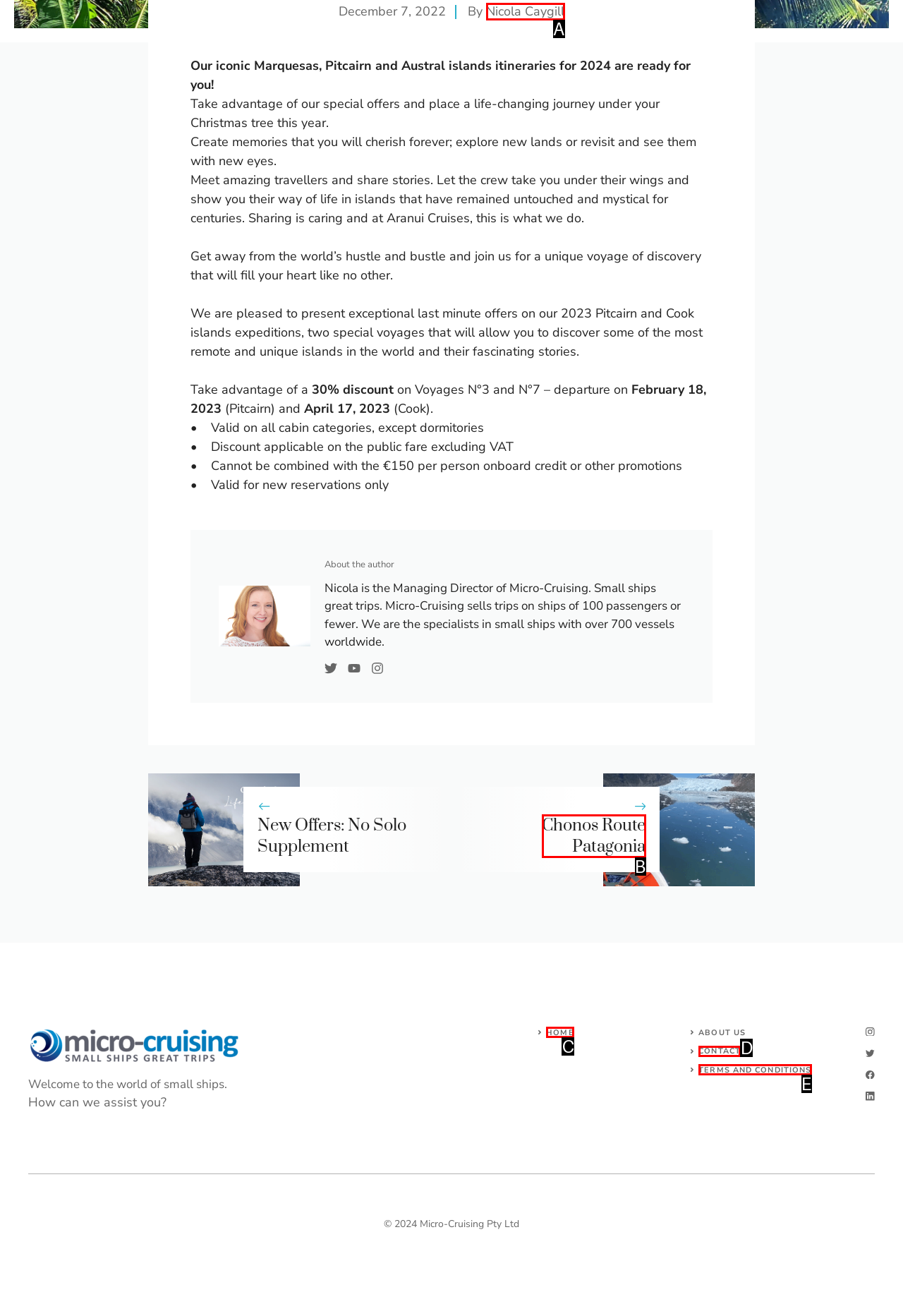Please determine which option aligns with the description: Home. Respond with the option’s letter directly from the available choices.

C